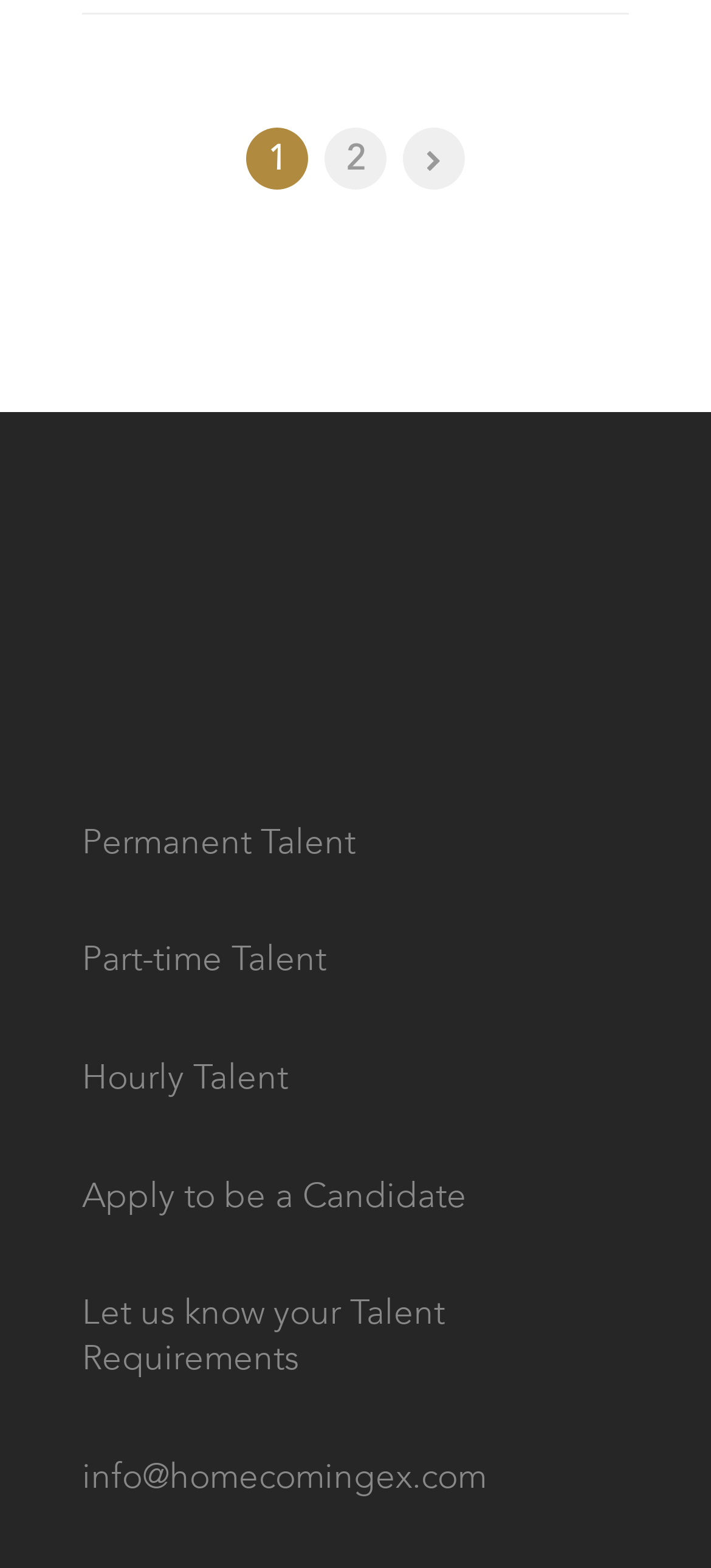Please locate the bounding box coordinates of the element that should be clicked to complete the given instruction: "View Permanent Talent".

[0.115, 0.522, 0.5, 0.552]